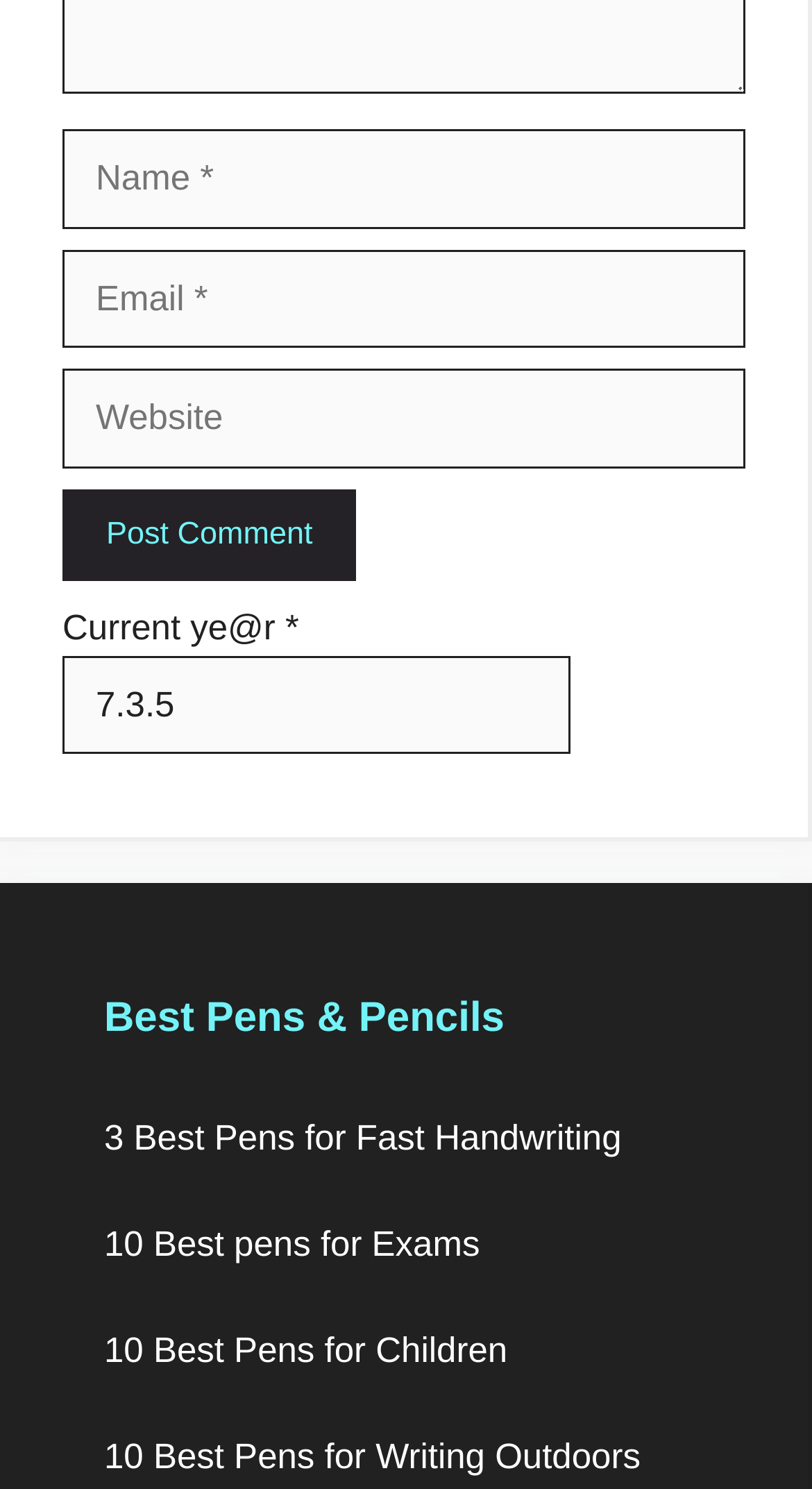Indicate the bounding box coordinates of the clickable region to achieve the following instruction: "Enter your name."

[0.077, 0.087, 0.918, 0.153]